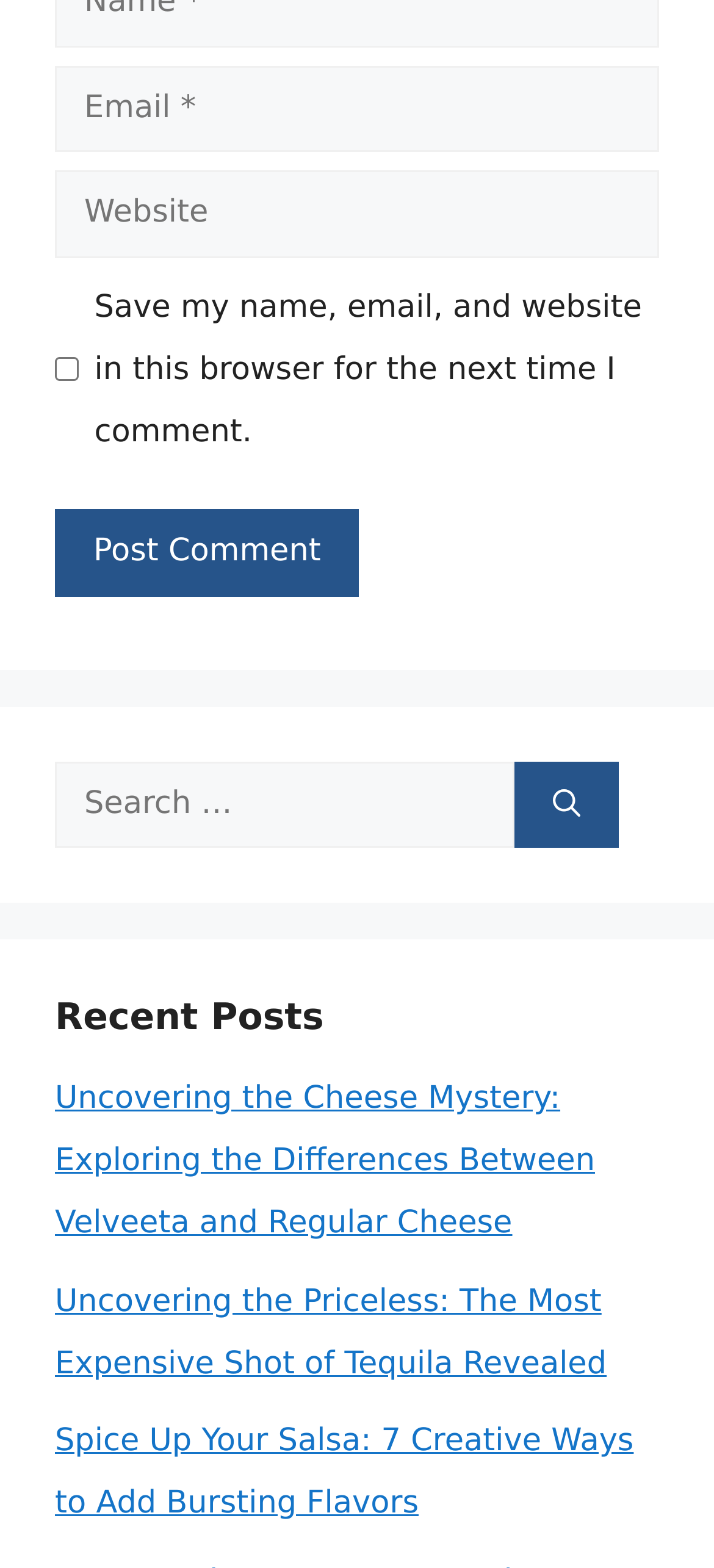Answer the question using only one word or a concise phrase: How many textboxes are there on the webpage?

2